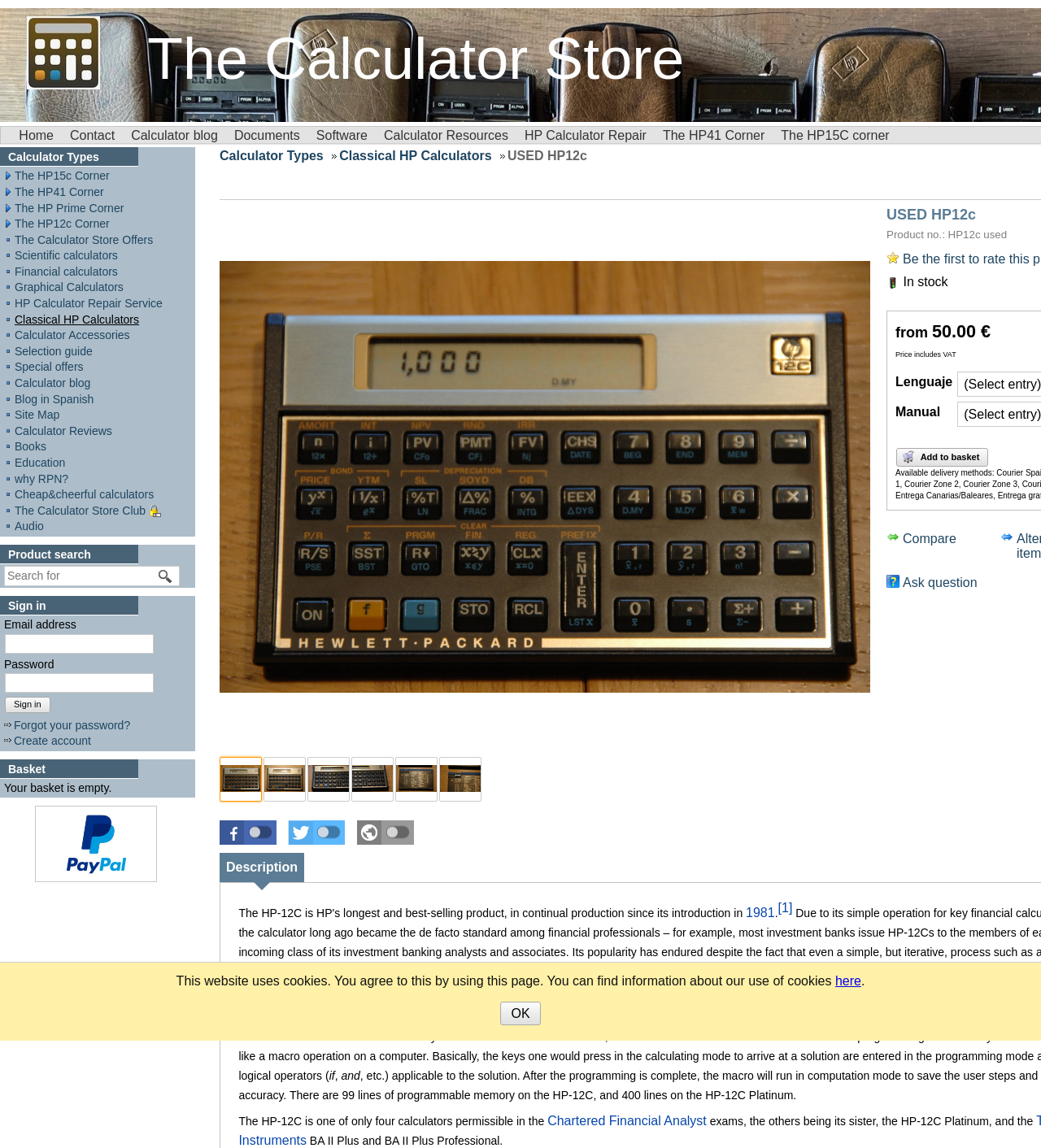Please identify the bounding box coordinates of the element's region that should be clicked to execute the following instruction: "Open the DeviantArt social media link". The bounding box coordinates must be four float numbers between 0 and 1, i.e., [left, top, right, bottom].

None